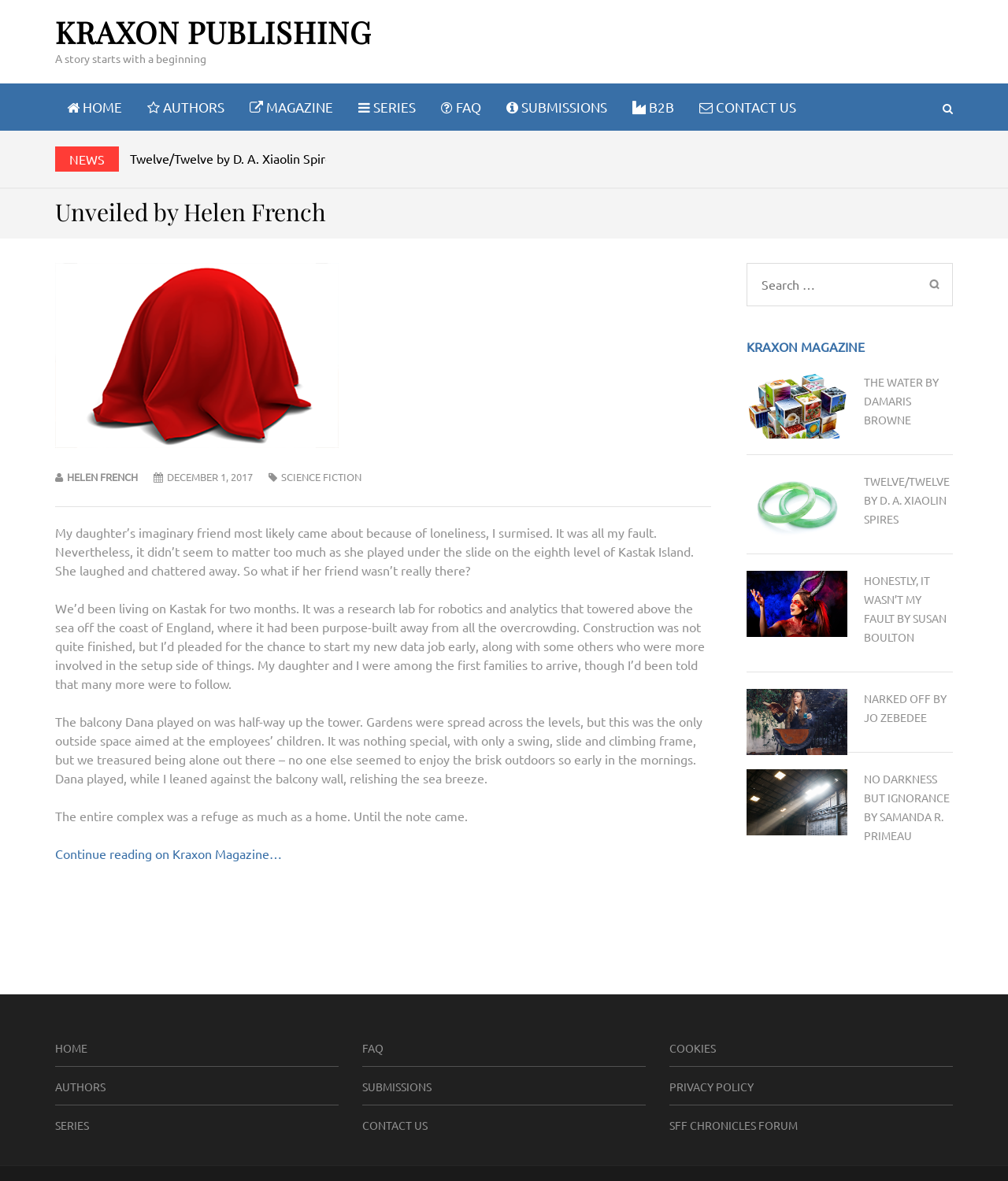Respond to the following query with just one word or a short phrase: 
What is the genre of the story?

Science Fiction